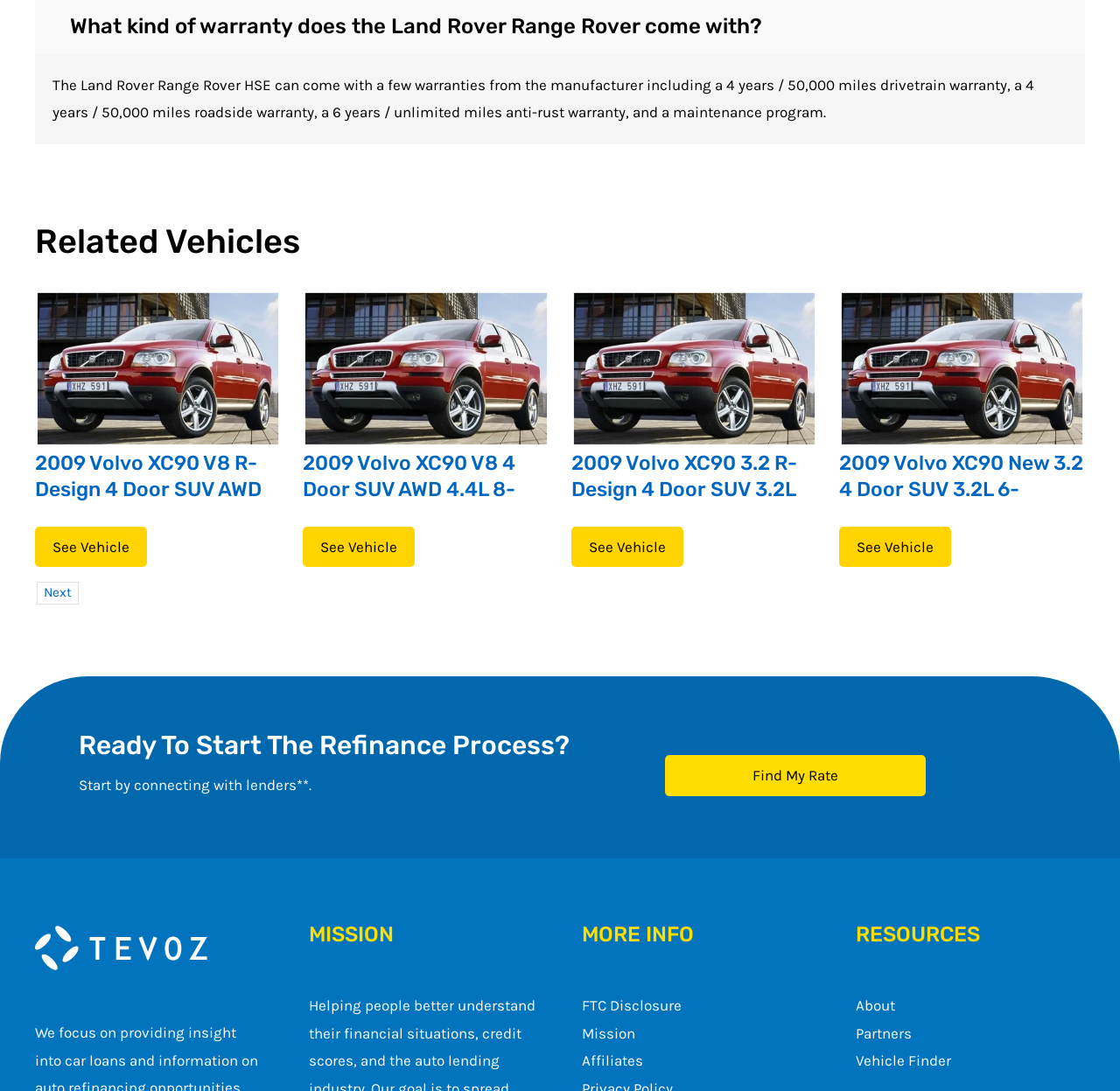Mark the bounding box of the element that matches the following description: "See Vehicle".

[0.749, 0.483, 0.849, 0.52]